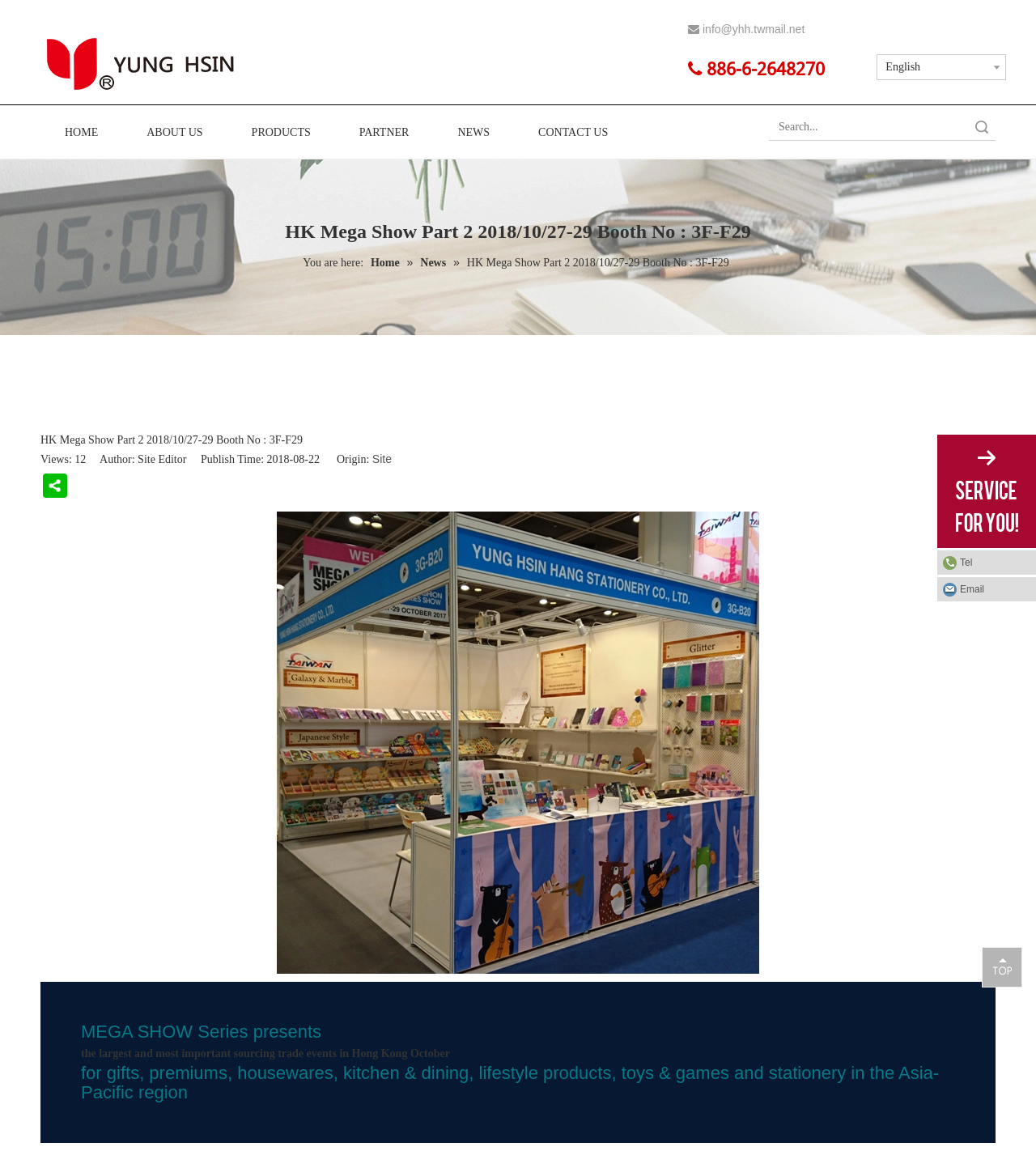Identify the bounding box coordinates of the section that should be clicked to achieve the task described: "Go to the home page".

[0.039, 0.098, 0.118, 0.131]